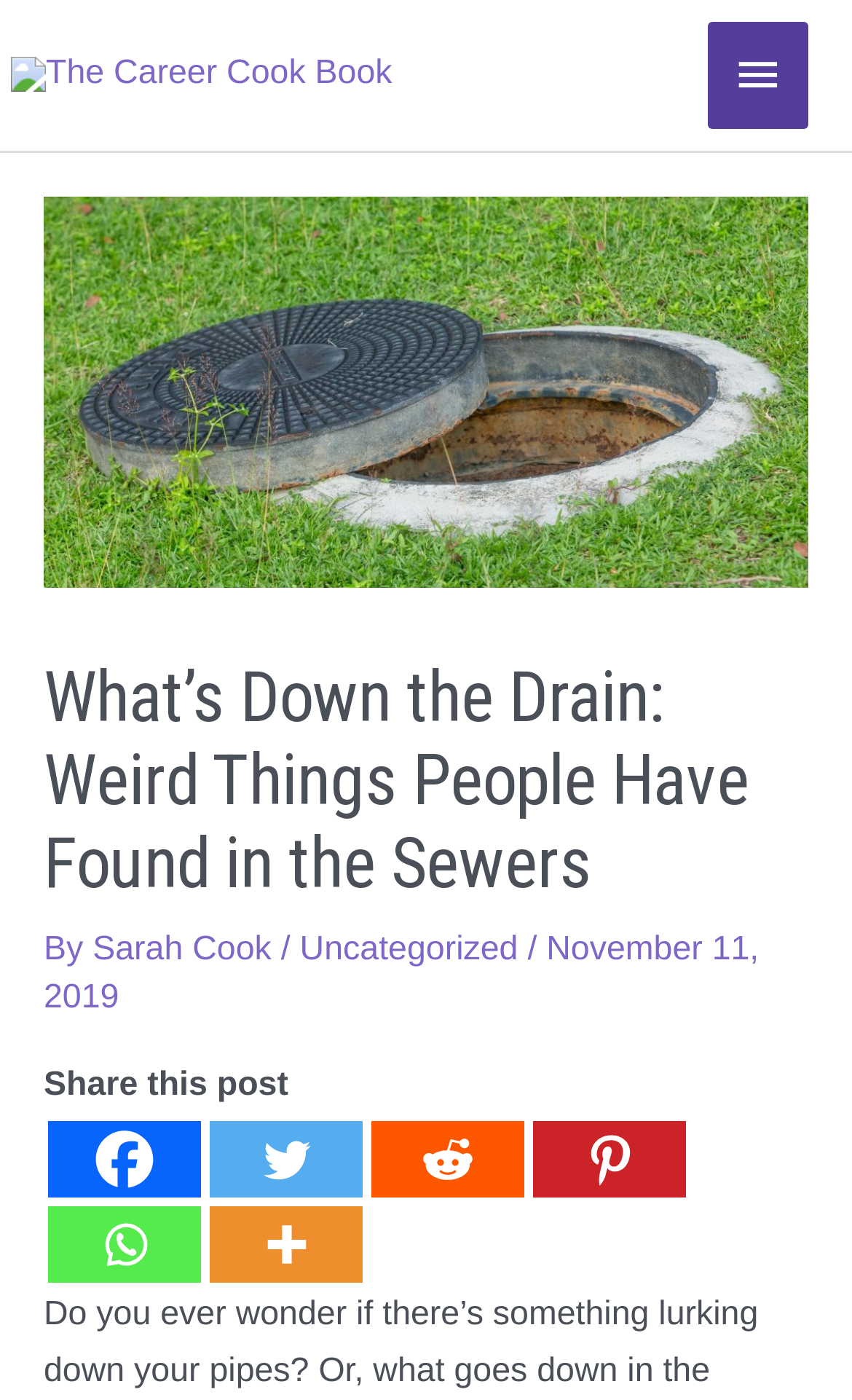Please specify the bounding box coordinates of the clickable section necessary to execute the following command: "Read the article by Sarah Cook".

[0.109, 0.665, 0.33, 0.691]